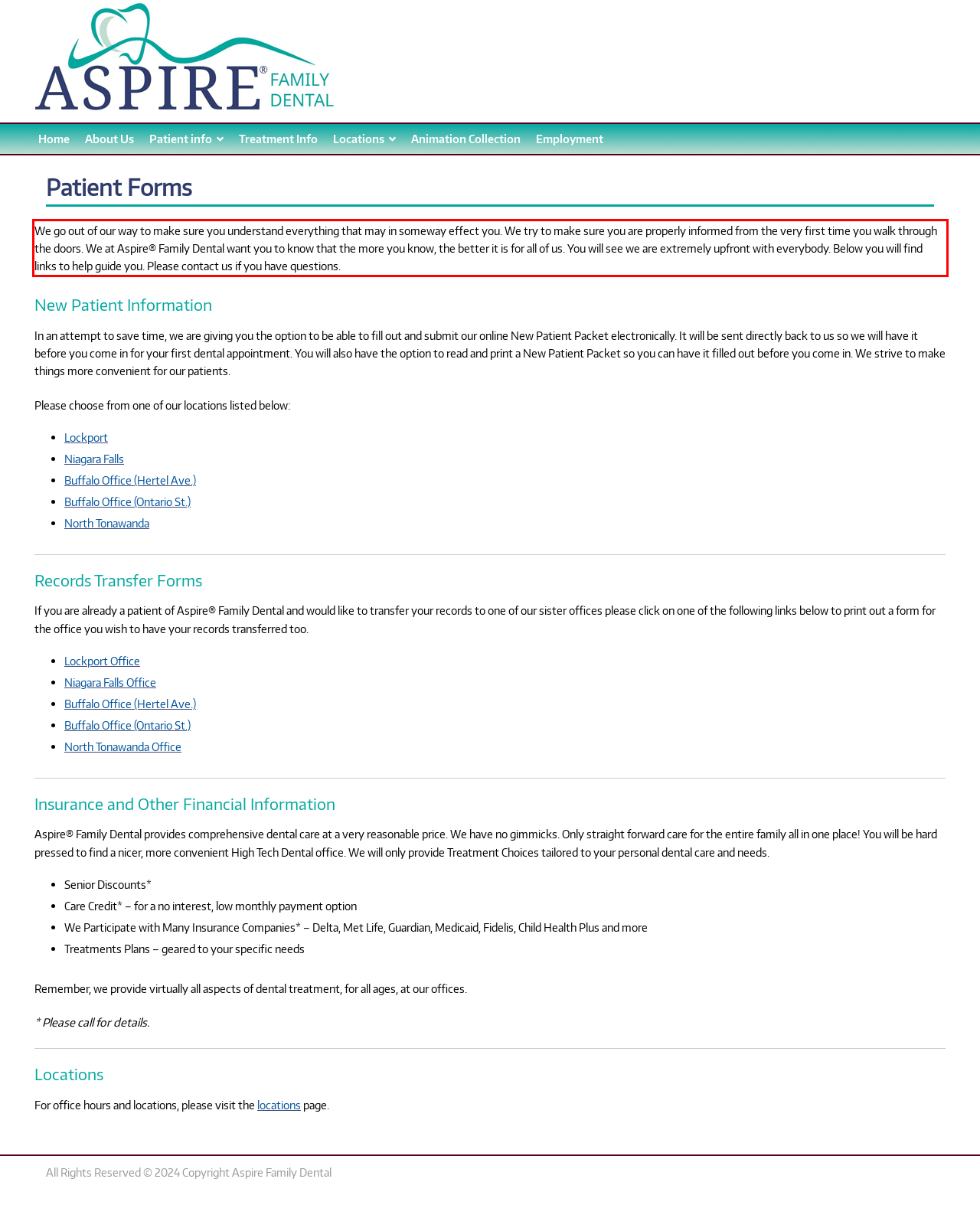Using the provided webpage screenshot, identify and read the text within the red rectangle bounding box.

We go out of our way to make sure you understand everything that may in someway effect you. We try to make sure you are properly informed from the very first time you walk through the doors. We at Aspire® Family Dental want you to know that the more you know, the better it is for all of us. You will see we are extremely upfront with everybody. Below you will find links to help guide you. Please contact us if you have questions.